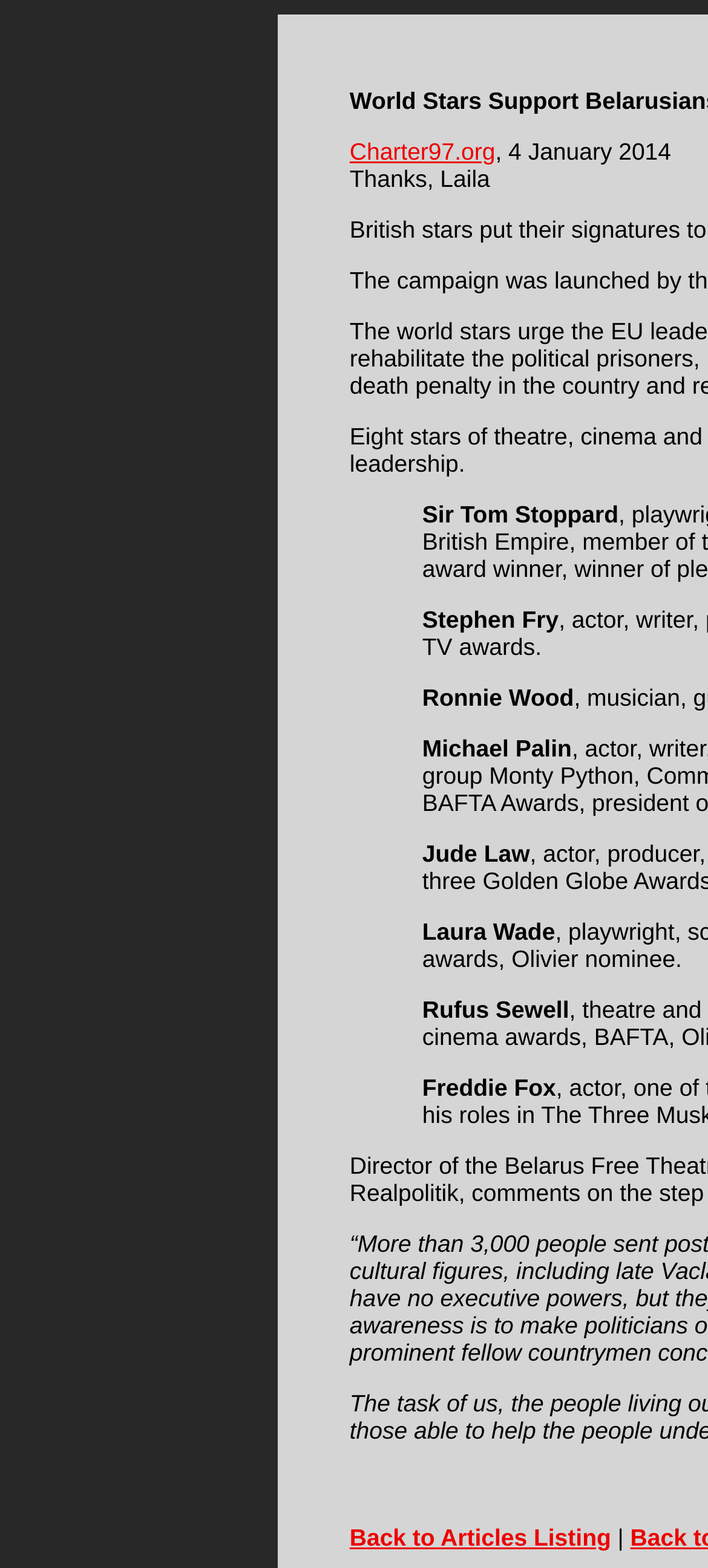Can you look at the image and give a comprehensive answer to the question:
What is the last celebrity mentioned?

I looked at the list of StaticText elements containing celebrity names and found that Rufus Sewell is the last one mentioned.